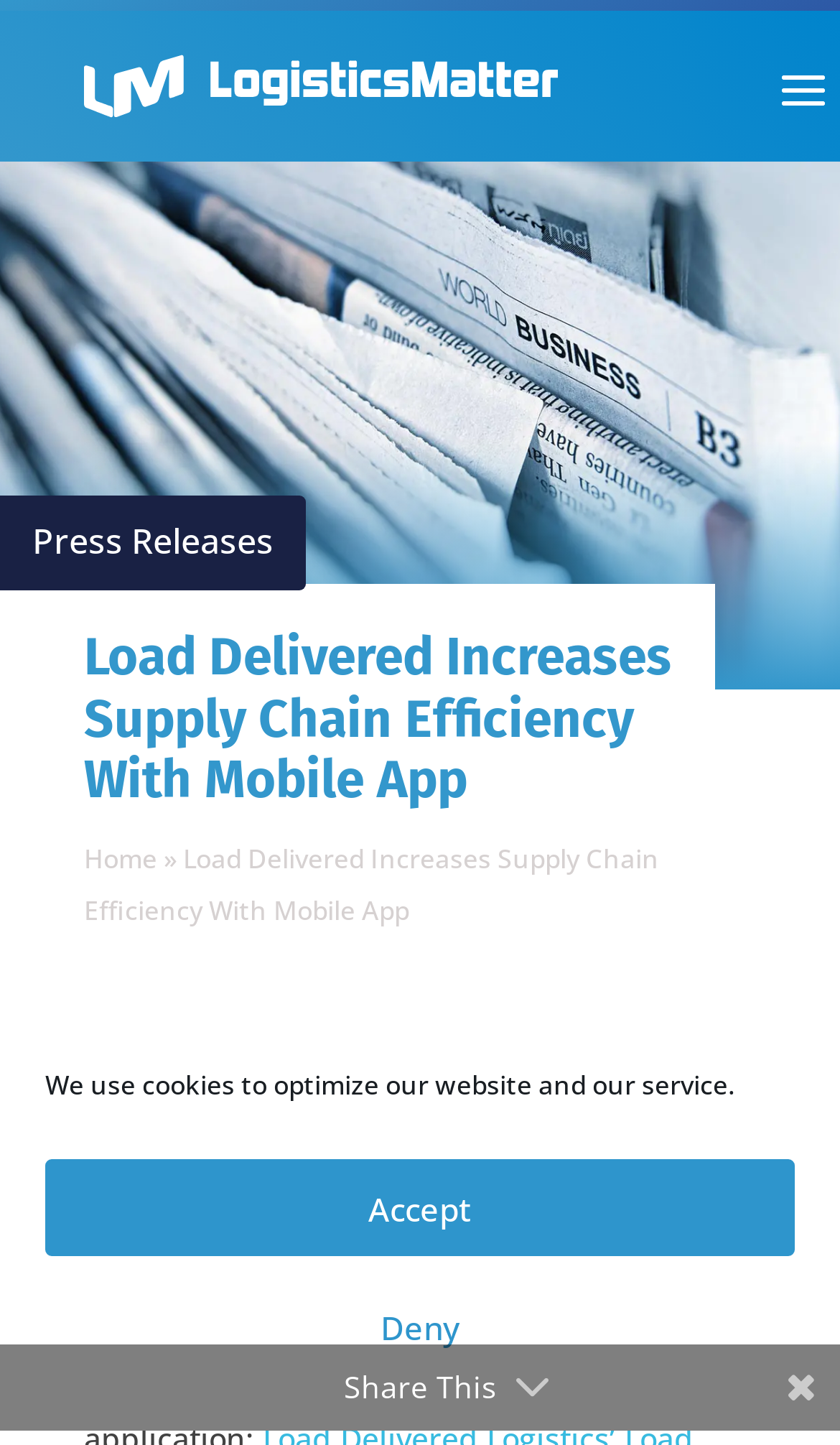Provide a thorough description of the webpage's content and layout.

The webpage is about Load Delivered's new mobile app, Load Finder, which aims to increase supply chain efficiency. At the top of the page, there is a dialog box for managing cookie consent, which contains a message about using cookies to optimize the website and service, along with "Accept" and "Deny" buttons.

Below the dialog box, there are three links at the top left corner of the page, followed by a heading that repeats the title "Load Delivered Increases Supply Chain Efficiency With Mobile App". Next to the heading, there is a navigation section with breadcrumbs, which includes links to "Home" and the current page.

The main content of the page starts with a paragraph that summarizes the benefits of the Load Finder mobile app, stating that it saves carriers time and money by providing access to freight 24/7. This is followed by a press release-style text, which includes a date and a link to "Load Delivered Logistics, LLC".

At the bottom right corner of the page, there is a "Share This" button. Overall, the page has a simple layout with a focus on presenting information about the Load Finder mobile app and its benefits.